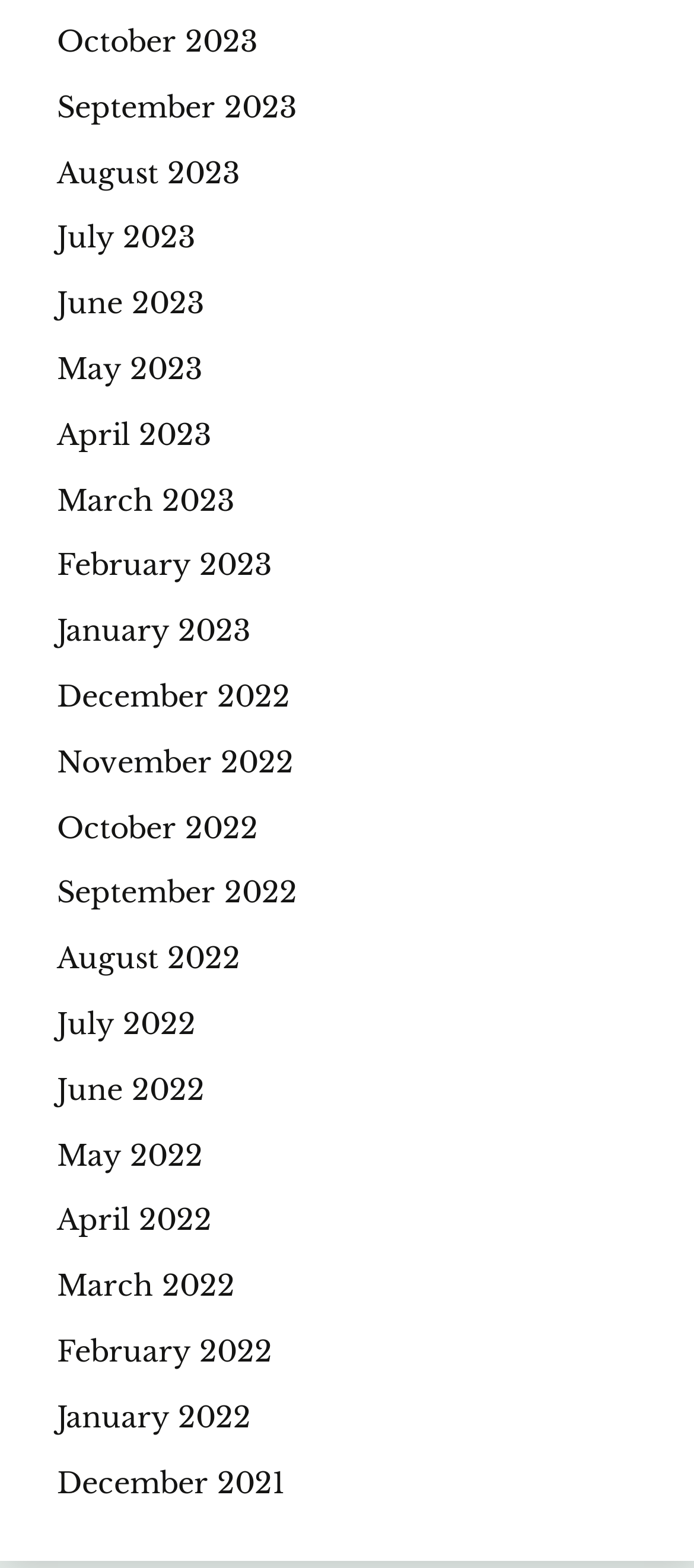Find the bounding box coordinates of the element you need to click on to perform this action: 'view August 2023'. The coordinates should be represented by four float values between 0 and 1, in the format [left, top, right, bottom].

[0.082, 0.098, 0.346, 0.121]